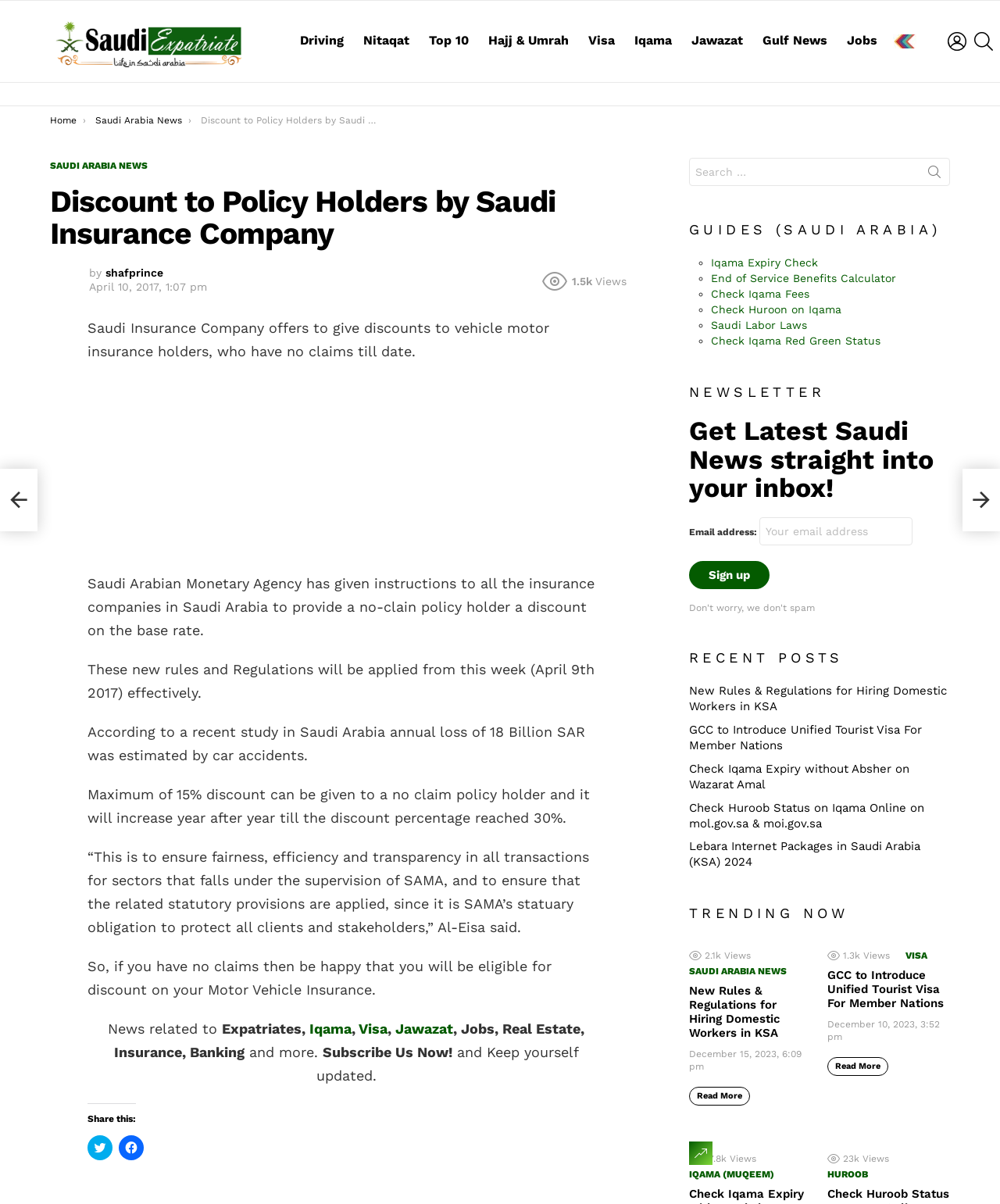Create a detailed narrative of the webpage’s visual and textual elements.

This webpage is about Saudi Expatriate, a news and information portal focused on Saudi Arabia. At the top, there is a logo and a navigation menu with links to various sections, including Driving, Nitaqat, Top 10, Hajj & Umrah, Visa, Iqama, Jawazat, Gulf News, and Jobs. On the right side of the navigation menu, there are login and search icons.

Below the navigation menu, there is a breadcrumb trail indicating the current page, "Discount to Policy Holders by Saudi Insurance Company." The main content area is divided into two sections. On the left, there is a heading with the title of the article, followed by a brief summary and a timestamp. On the right, there is an image related to the article.

The article itself is divided into several paragraphs, discussing the discount policy offered by Saudi Insurance Company to vehicle motor insurance holders with no claims. The text is accompanied by an image illustrating the article's topic.

At the bottom of the article, there are links to related news articles, including Expatriates, Iqama, Visa, and Jawazat. There is also a call-to-action to subscribe to the website's newsletter.

On the right side of the page, there are three complementary sections. The first section is a search box with a label "Search for:" and a search button. The second section is a list of guides related to Saudi Arabia, including Iqama Expiry Check, End of Service Benefits Calculator, and Check Iqama Fees. The third section is a newsletter subscription form, where users can enter their email address to receive the latest Saudi news.

Finally, at the bottom of the page, there is a section showcasing recent posts, with links to articles such as "New Rules & Regulations for Hiring Domestic Workers in KSA" and "GCC to Introduce Unified Tourist Visa For Member Nations."